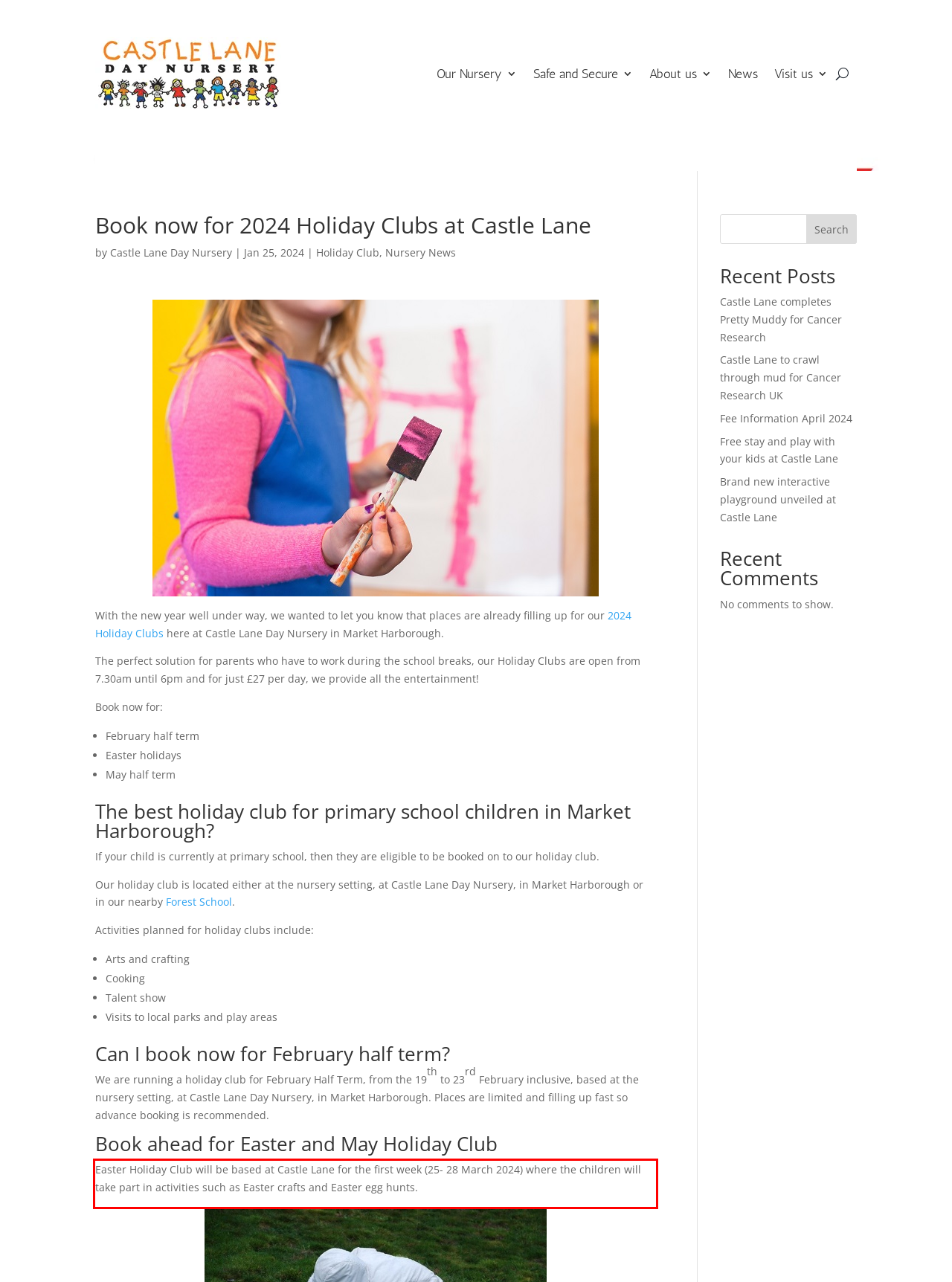Please identify and extract the text from the UI element that is surrounded by a red bounding box in the provided webpage screenshot.

Easter Holiday Club will be based at Castle Lane for the first week (25- 28 March 2024) where the children will take part in activities such as Easter crafts and Easter egg hunts.